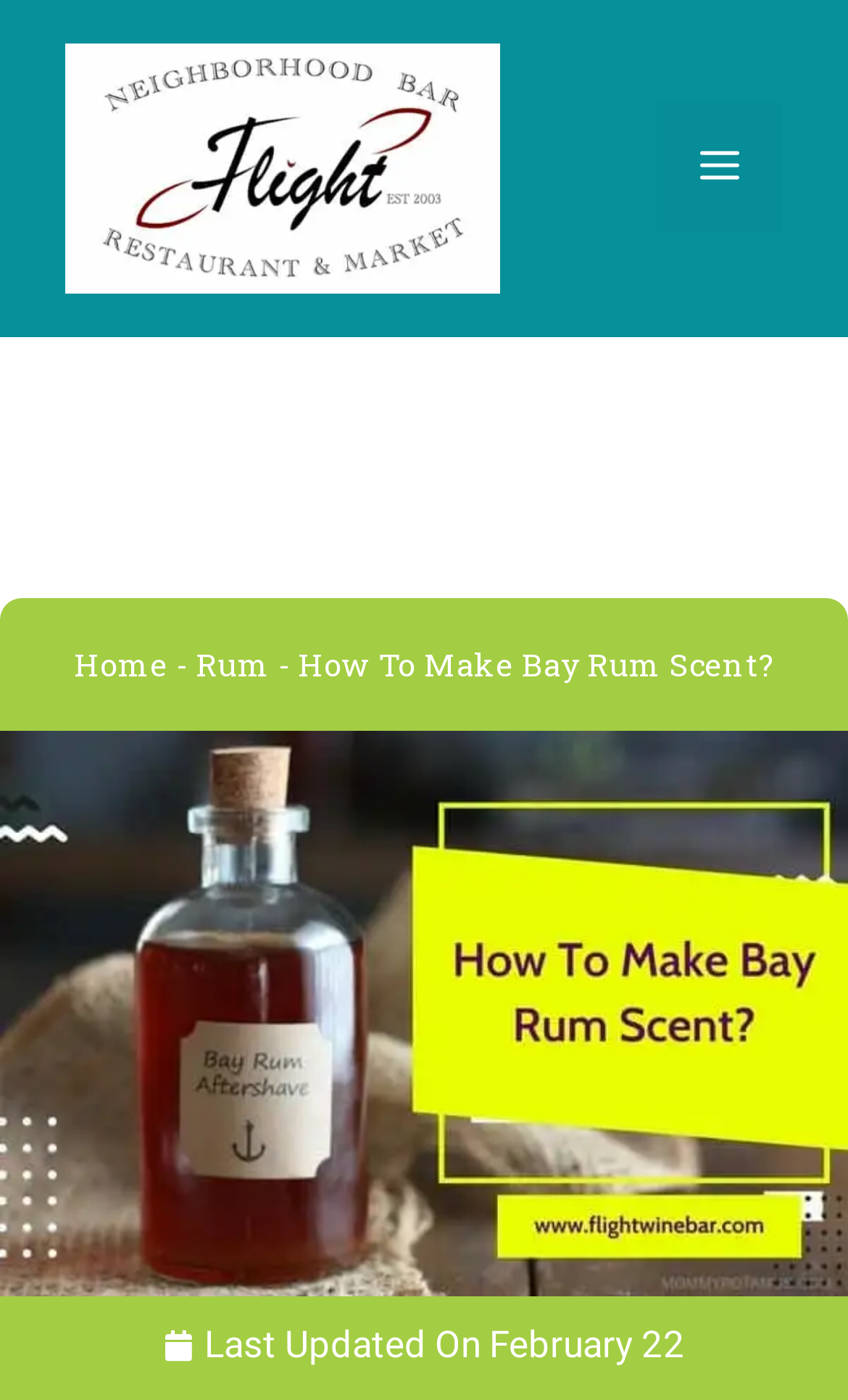What is the headline of the webpage?

How To Make Bay Rum Scent?